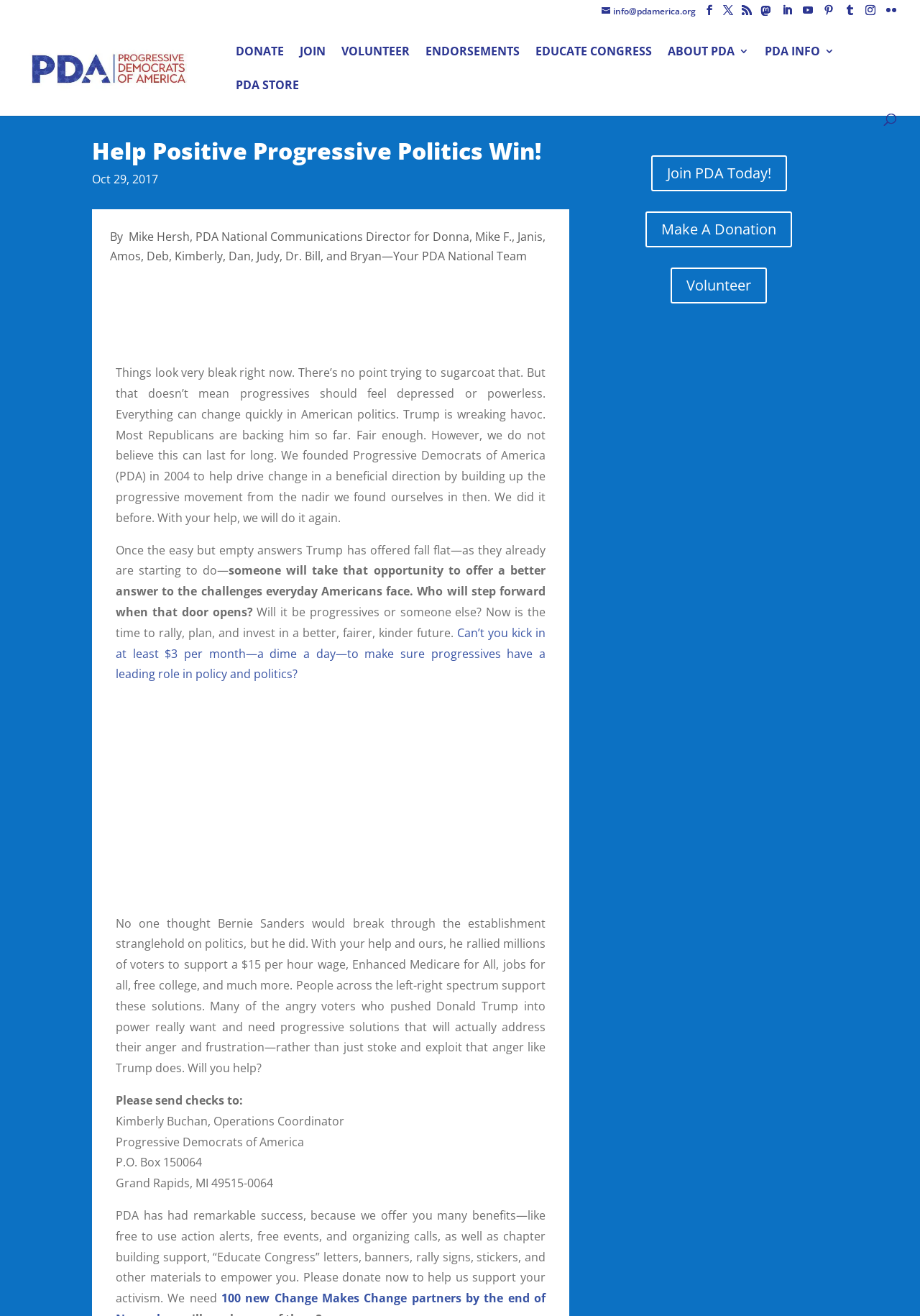Determine the bounding box coordinates for the clickable element to execute this instruction: "Join PDA Today!". Provide the coordinates as four float numbers between 0 and 1, i.e., [left, top, right, bottom].

[0.707, 0.118, 0.855, 0.145]